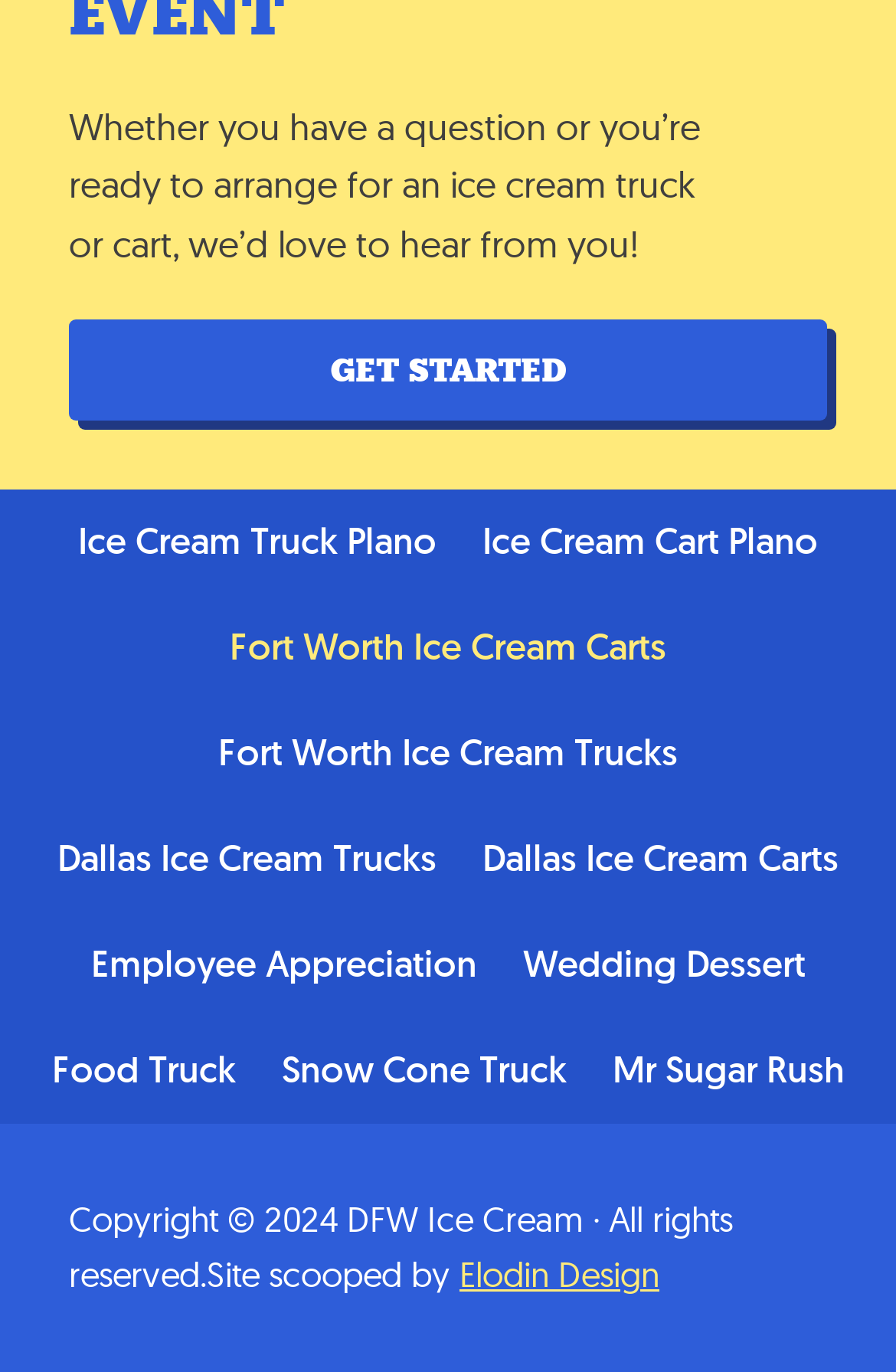Use a single word or phrase to answer the following:
Who designed this website?

Elodin Design